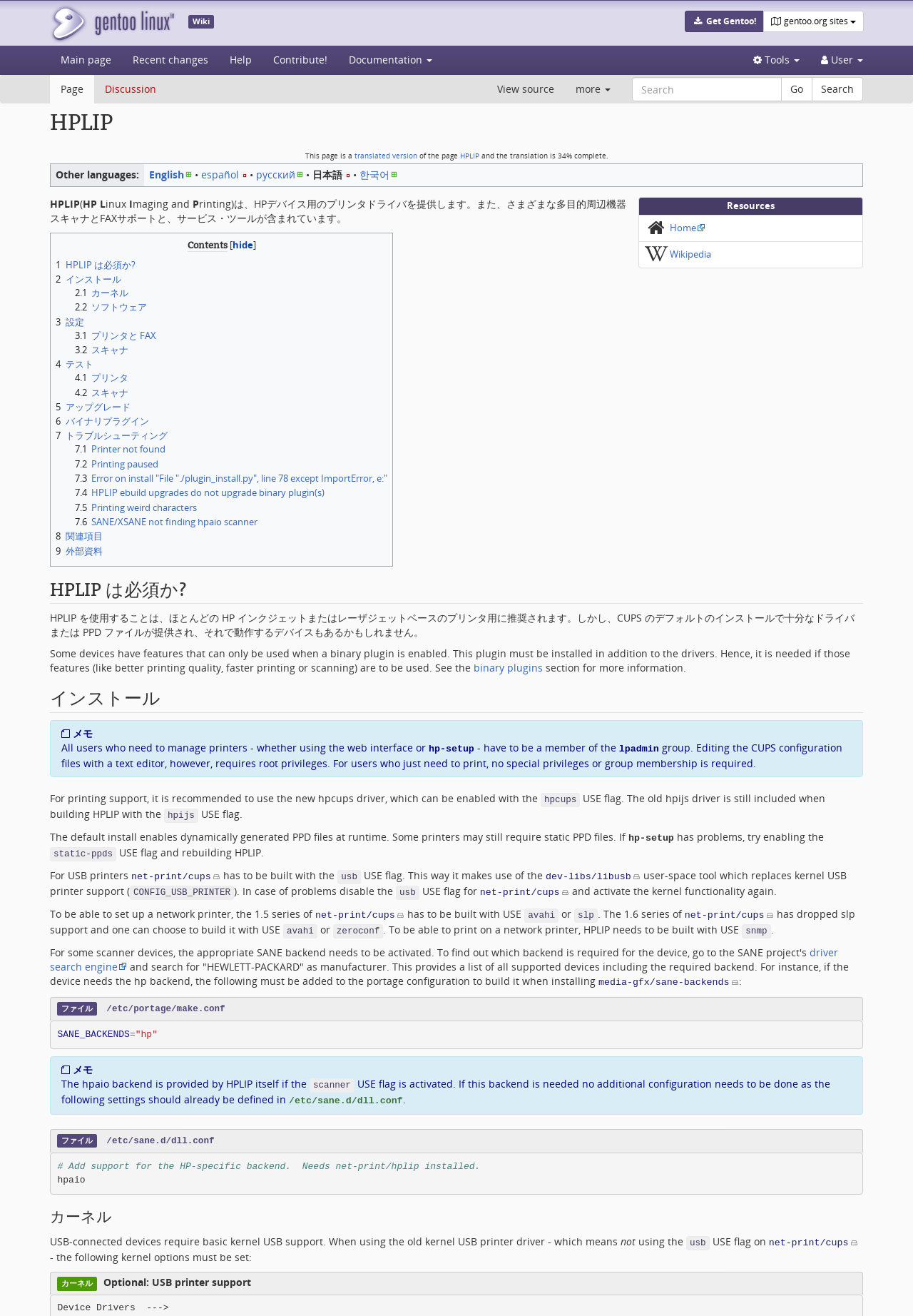Find the bounding box coordinates of the area that needs to be clicked in order to achieve the following instruction: "Go to the 'Main page'". The coordinates should be specified as four float numbers between 0 and 1, i.e., [left, top, right, bottom].

[0.055, 0.035, 0.134, 0.056]